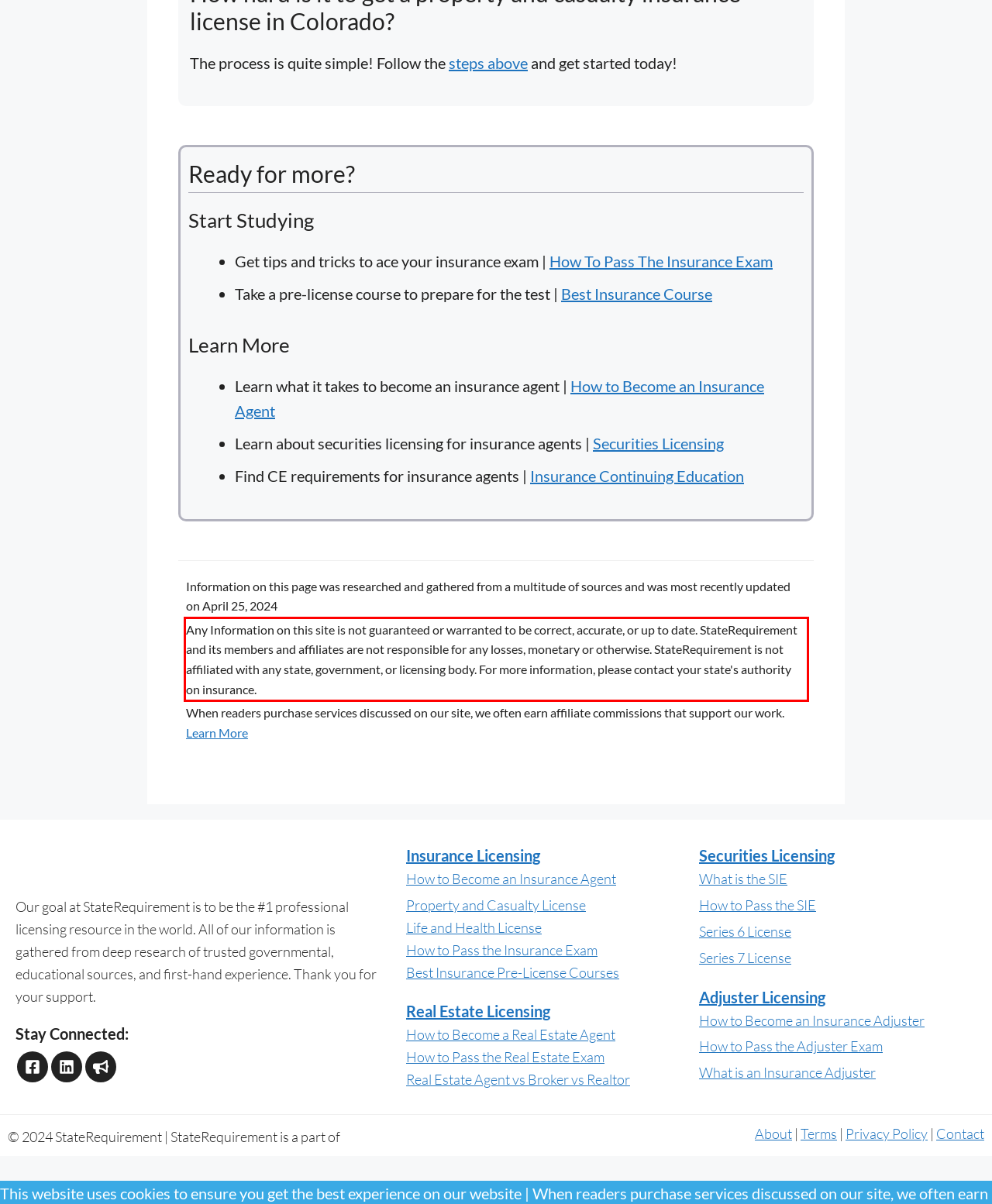Review the webpage screenshot provided, and perform OCR to extract the text from the red bounding box.

Any Information on this site is not guaranteed or warranted to be correct, accurate, or up to date. StateRequirement and its members and affiliates are not responsible for any losses, monetary or otherwise. StateRequirement is not affiliated with any state, government, or licensing body. For more information, please contact your state's authority on insurance.